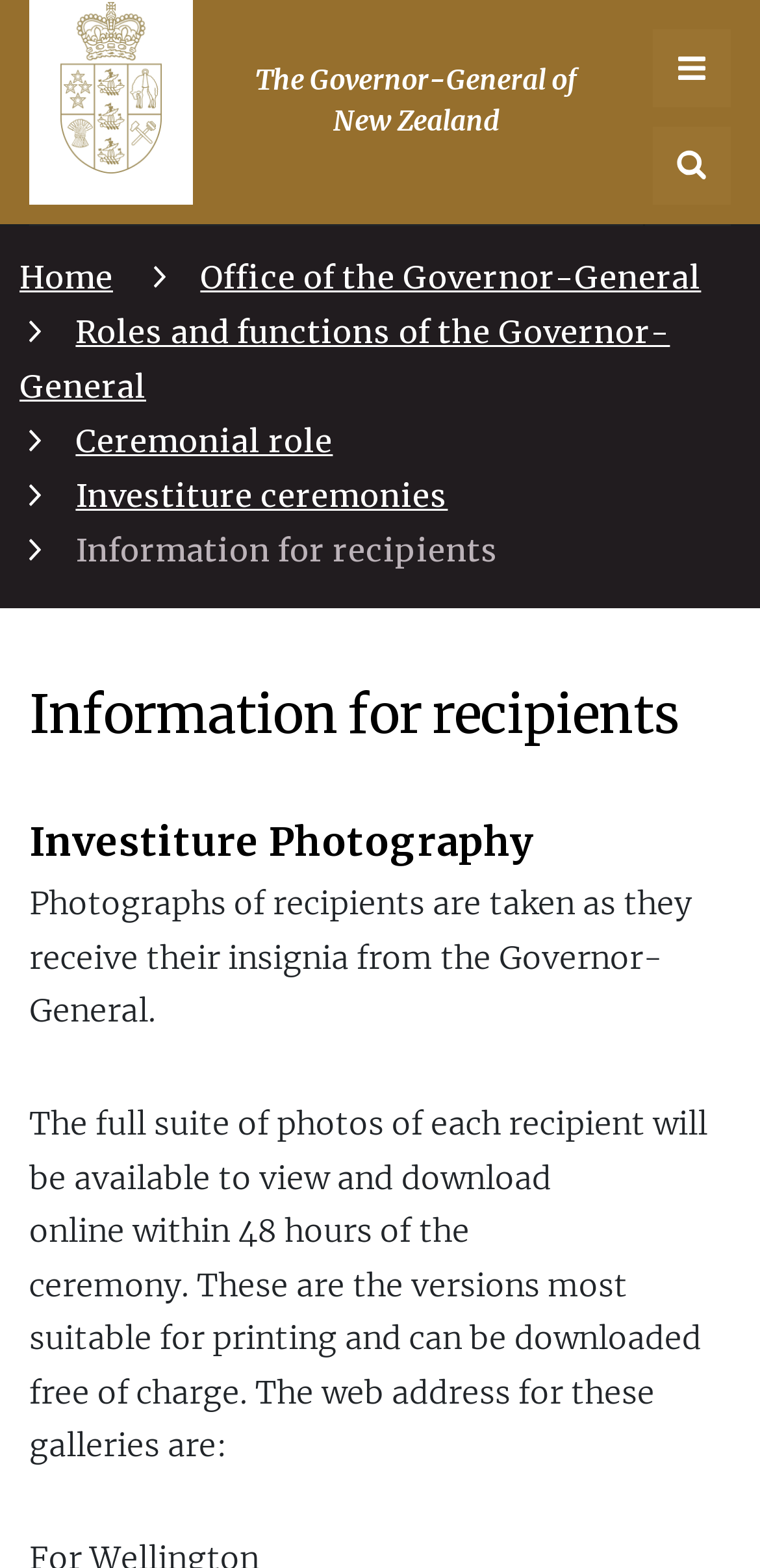Extract the main heading text from the webpage.

Information for recipients